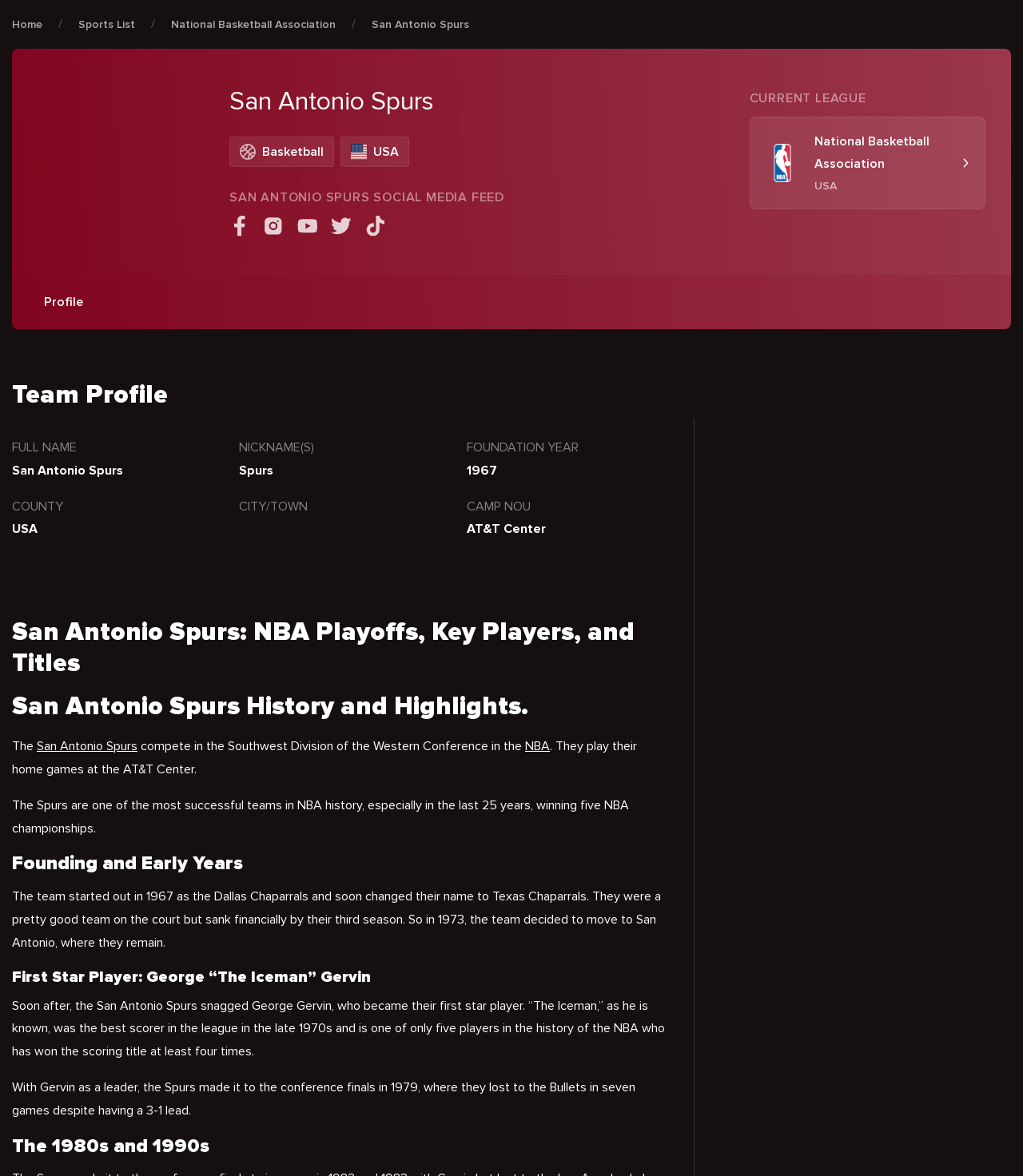Pinpoint the bounding box coordinates of the element that must be clicked to accomplish the following instruction: "Open the San Antonio Spurs social media feed". The coordinates should be in the format of four float numbers between 0 and 1, i.e., [left, top, right, bottom].

[0.224, 0.182, 0.244, 0.201]